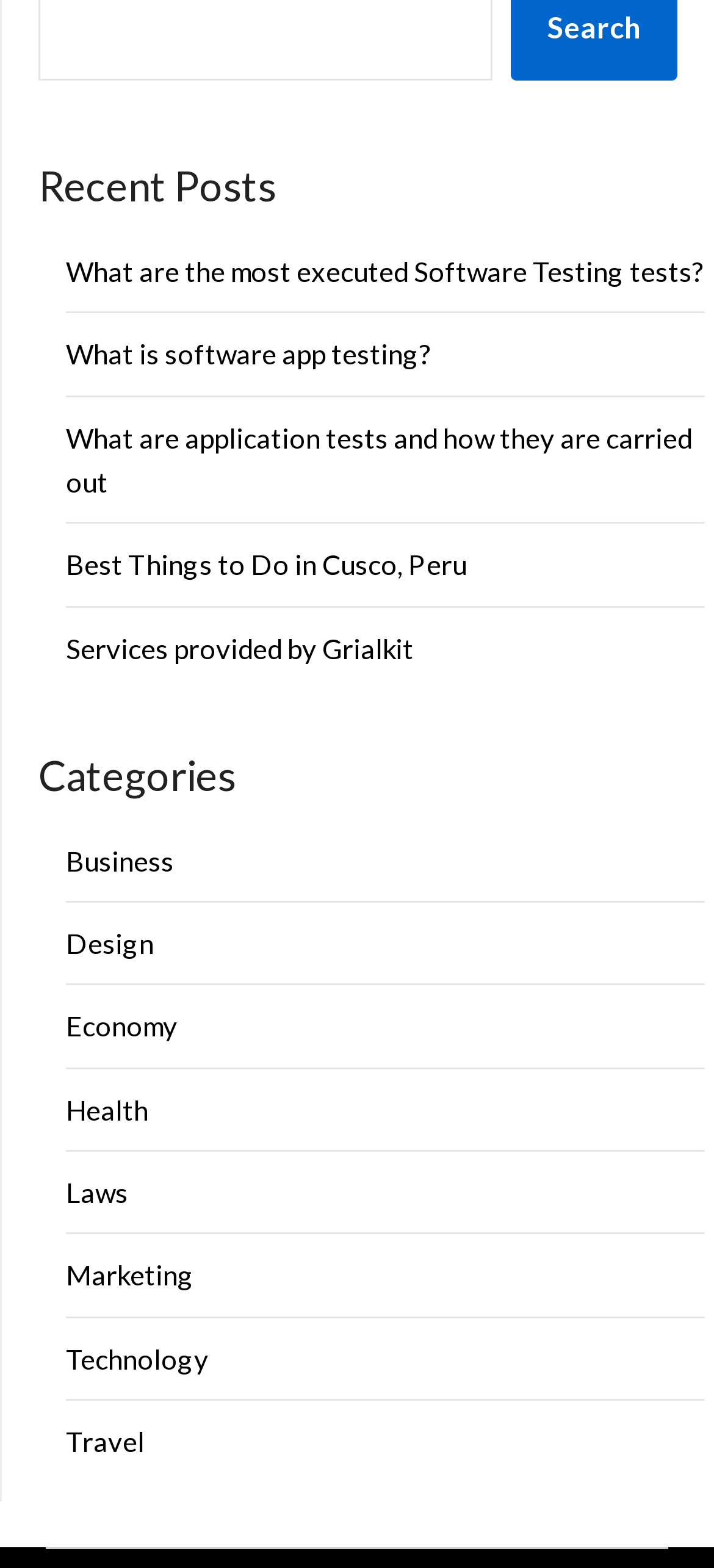Indicate the bounding box coordinates of the element that needs to be clicked to satisfy the following instruction: "Discover things to do in Cusco, Peru". The coordinates should be four float numbers between 0 and 1, i.e., [left, top, right, bottom].

[0.092, 0.349, 0.654, 0.371]